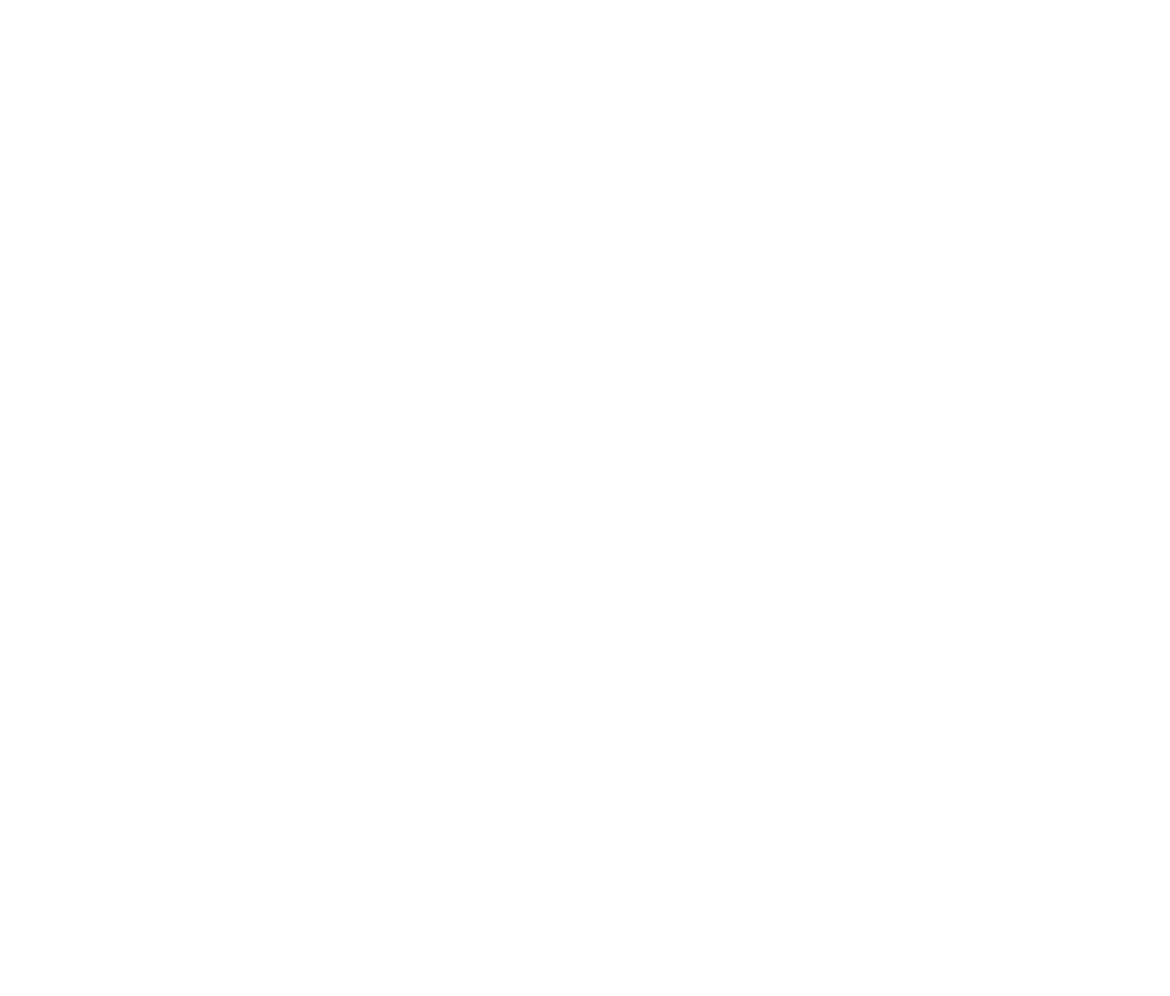Identify the bounding box for the described UI element. Provide the coordinates in (top-left x, top-left y, bottom-right x, bottom-right y) format with values ranging from 0 to 1: Neve

[0.038, 0.781, 0.128, 0.838]